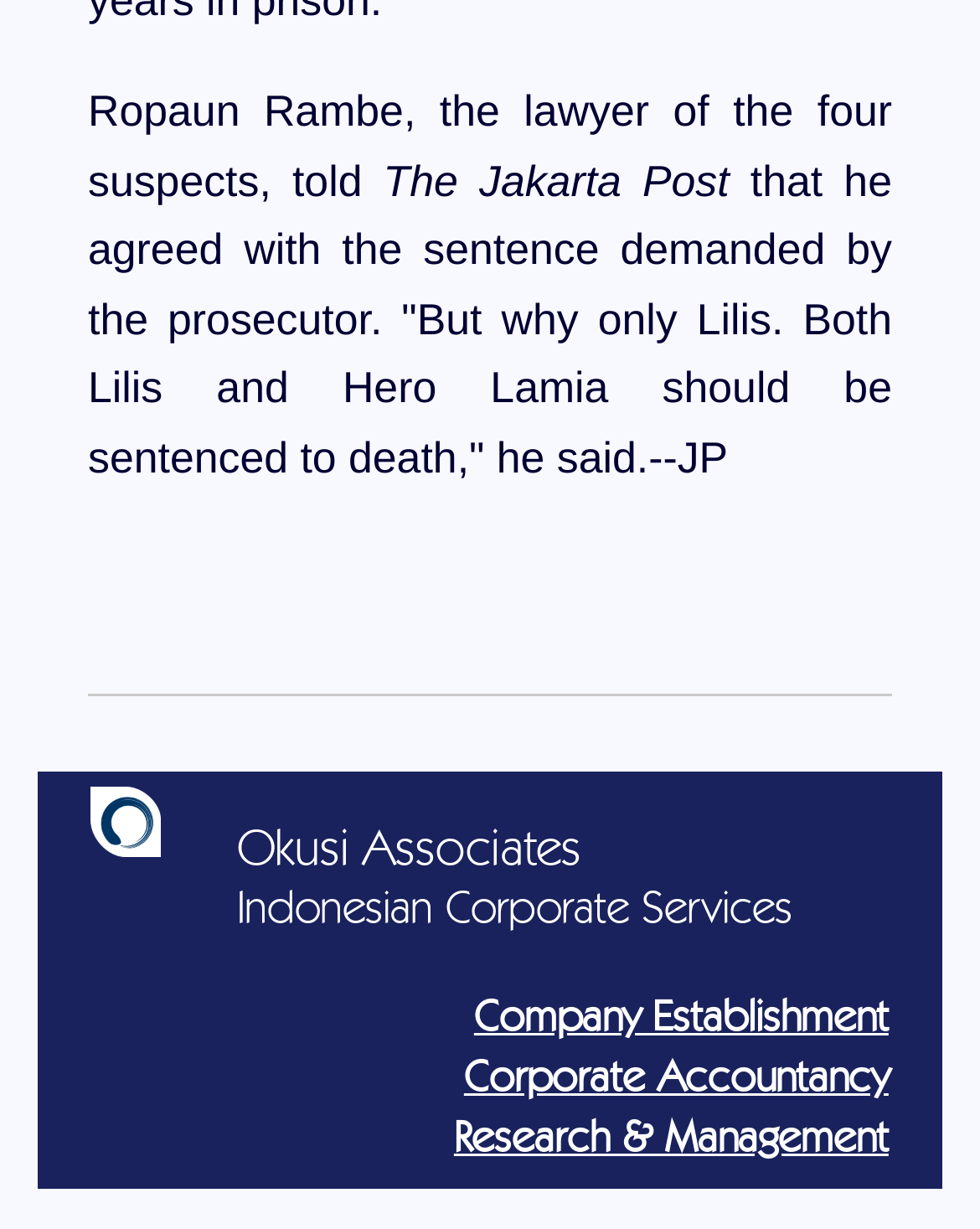What is the name of the lawyer mentioned?
Examine the image closely and answer the question with as much detail as possible.

The name of the lawyer mentioned in the article is Ropaun Rambe, which is stated in the first StaticText element with the text 'Ropaun Rambe, the lawyer of the four suspects, told'.